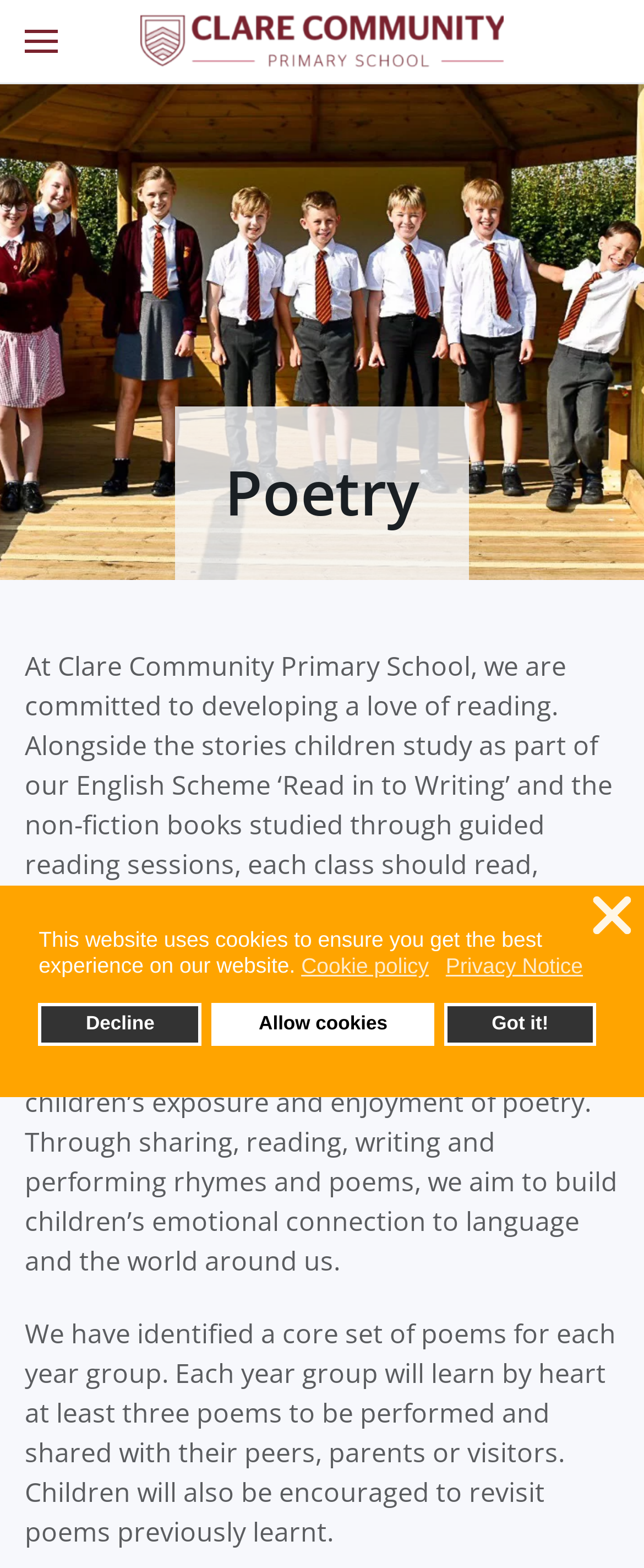What is the focus of the school?
Using the screenshot, give a one-word or short phrase answer.

Reading and poetry